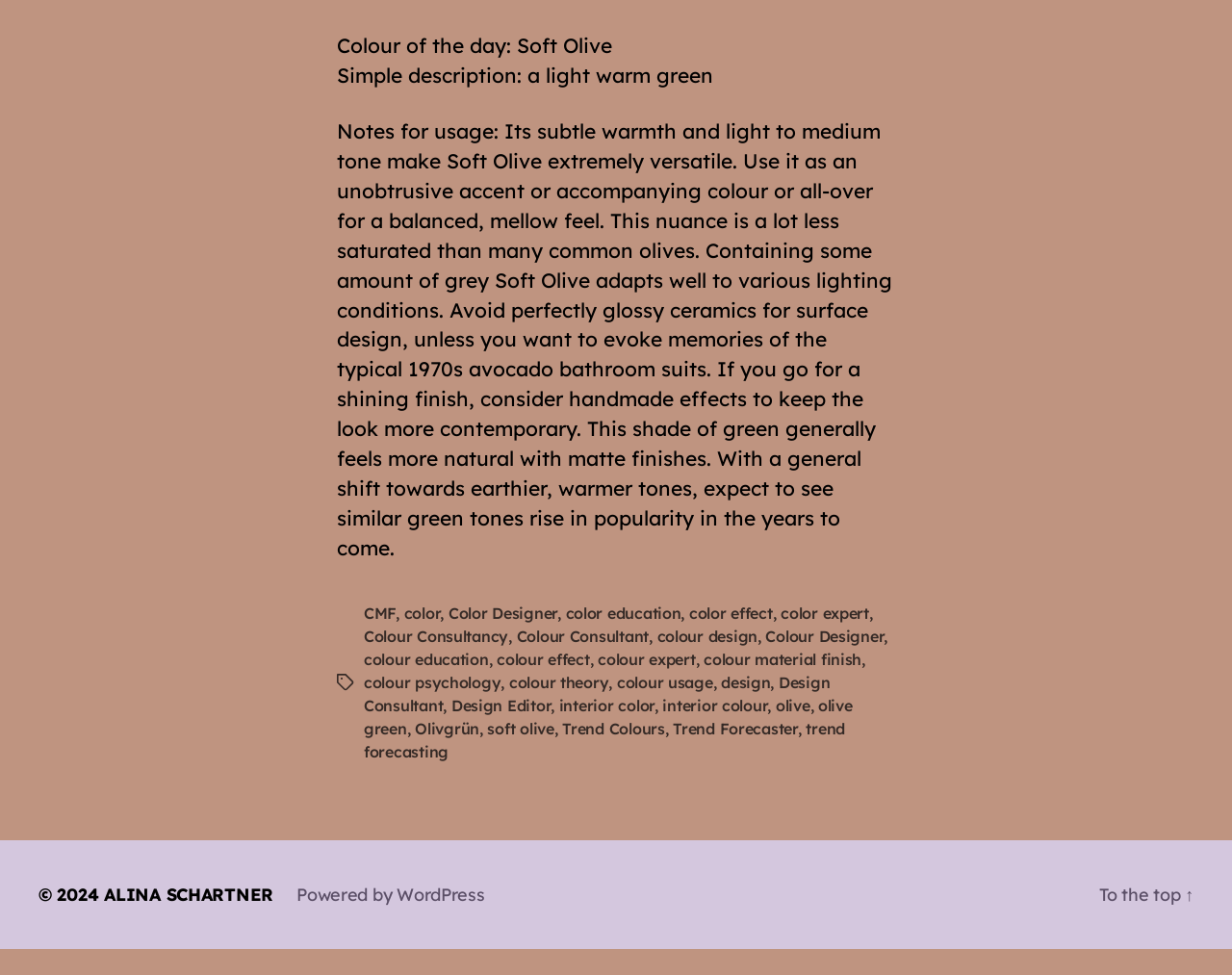Please find the bounding box coordinates for the clickable element needed to perform this instruction: "Read about the colour of the day".

[0.273, 0.06, 0.497, 0.086]